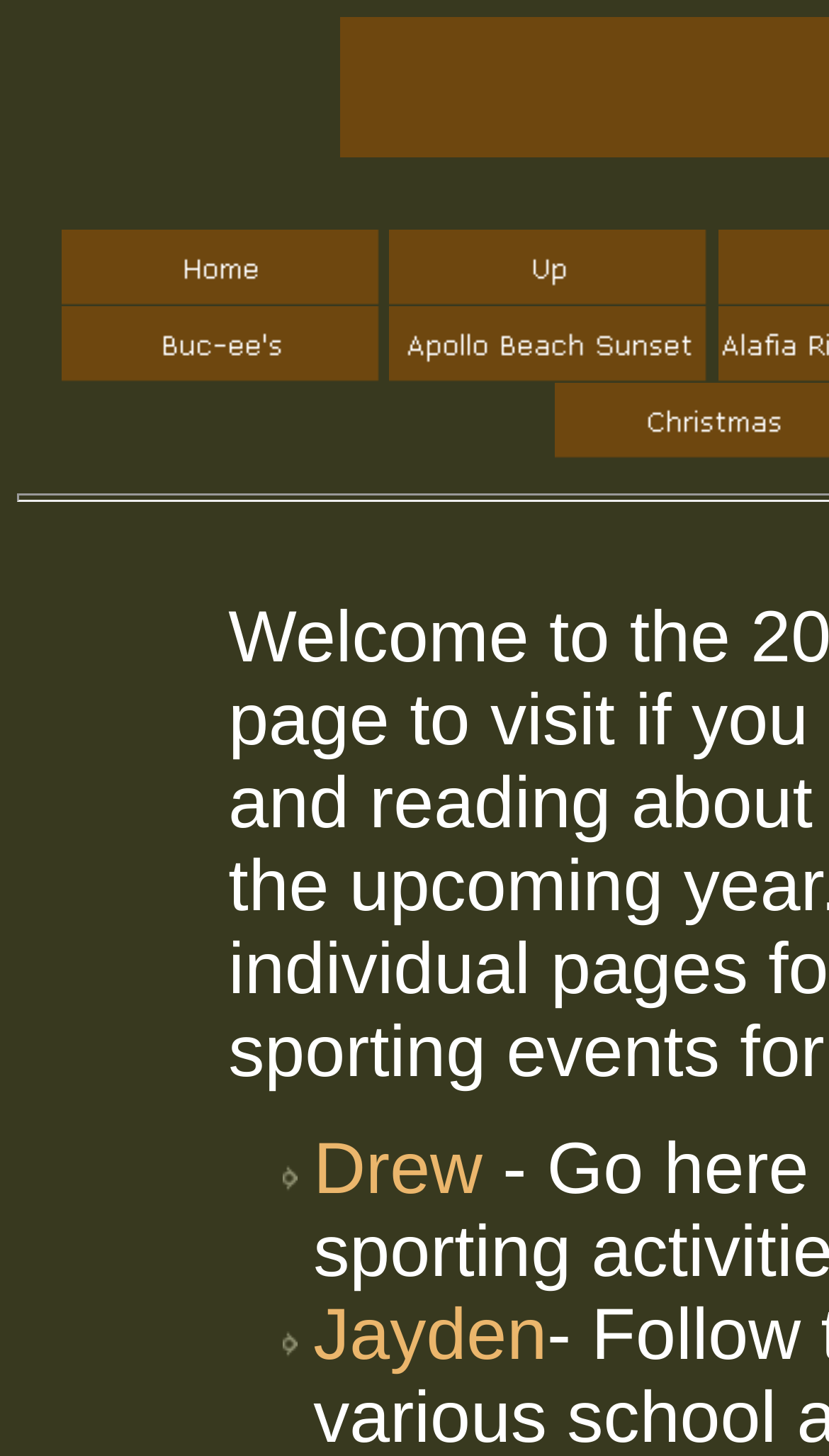Determine the bounding box for the UI element described here: "alt="Buc-ee's" name="MSFPnav7"".

[0.074, 0.218, 0.459, 0.242]